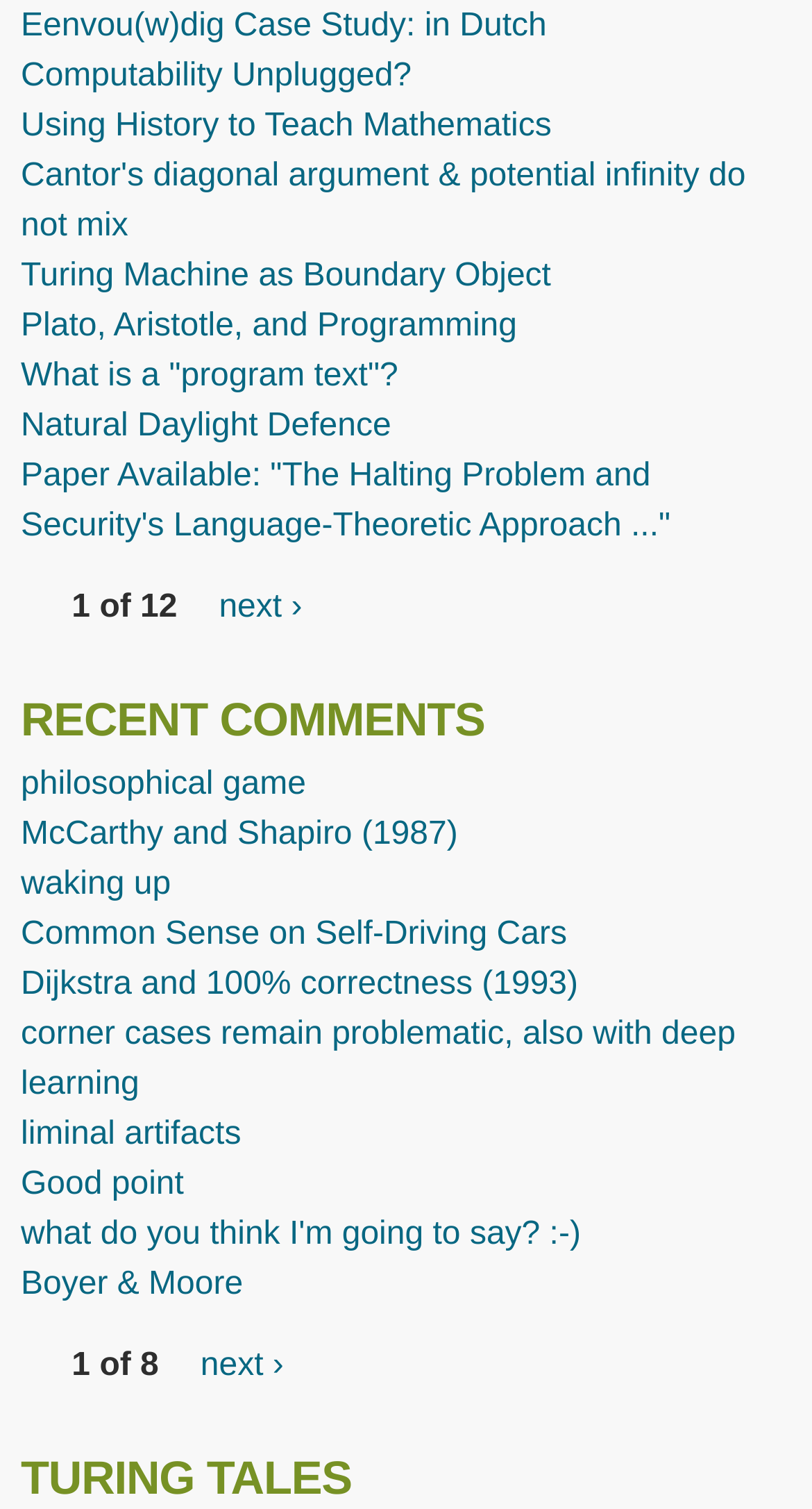Determine the bounding box coordinates for the area that needs to be clicked to fulfill this task: "go to next page of comments". The coordinates must be given as four float numbers between 0 and 1, i.e., [left, top, right, bottom].

[0.247, 0.893, 0.349, 0.916]